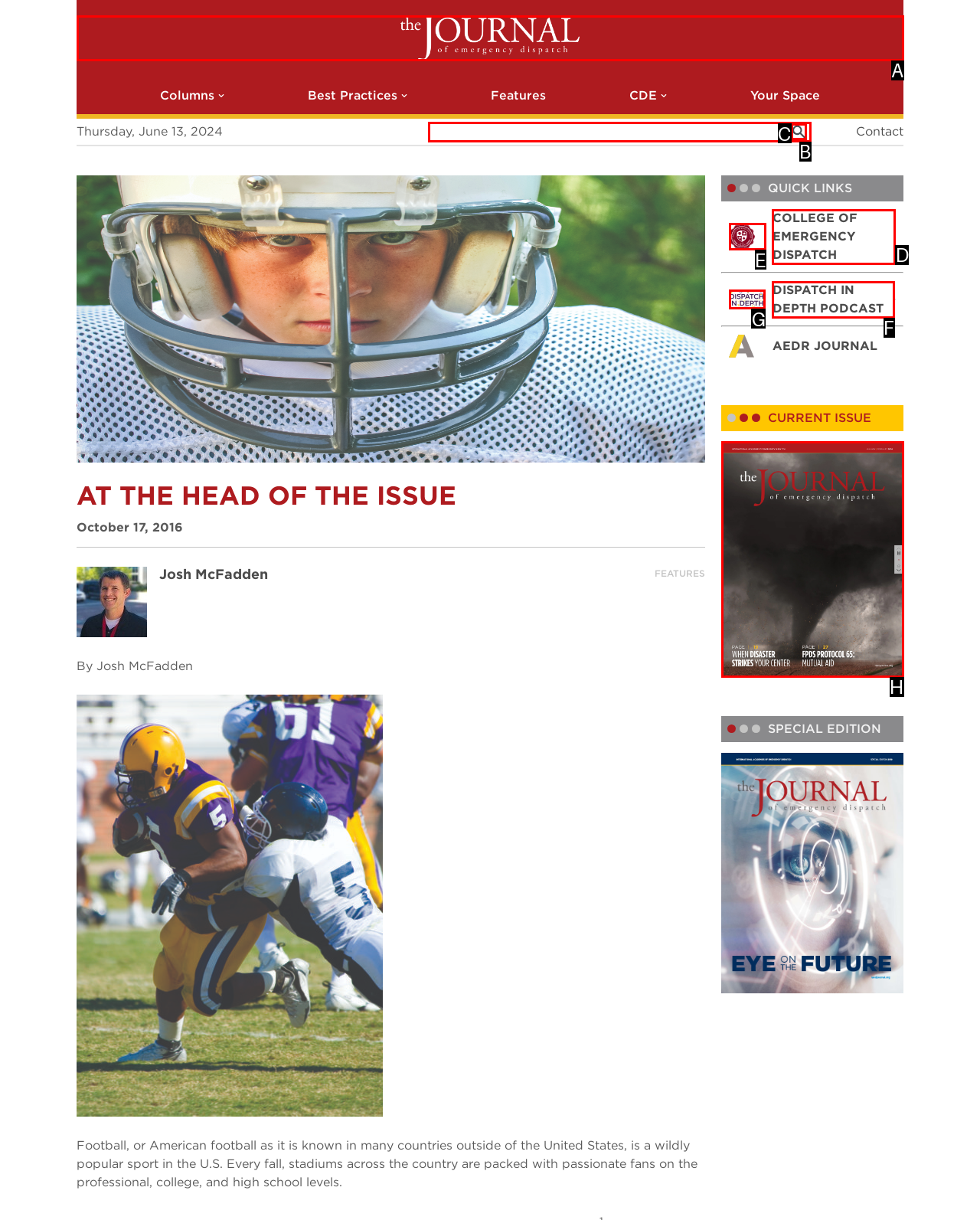Identify the HTML element that corresponds to the following description: DISPATCH IN DEPTH PODCAST. Provide the letter of the correct option from the presented choices.

F